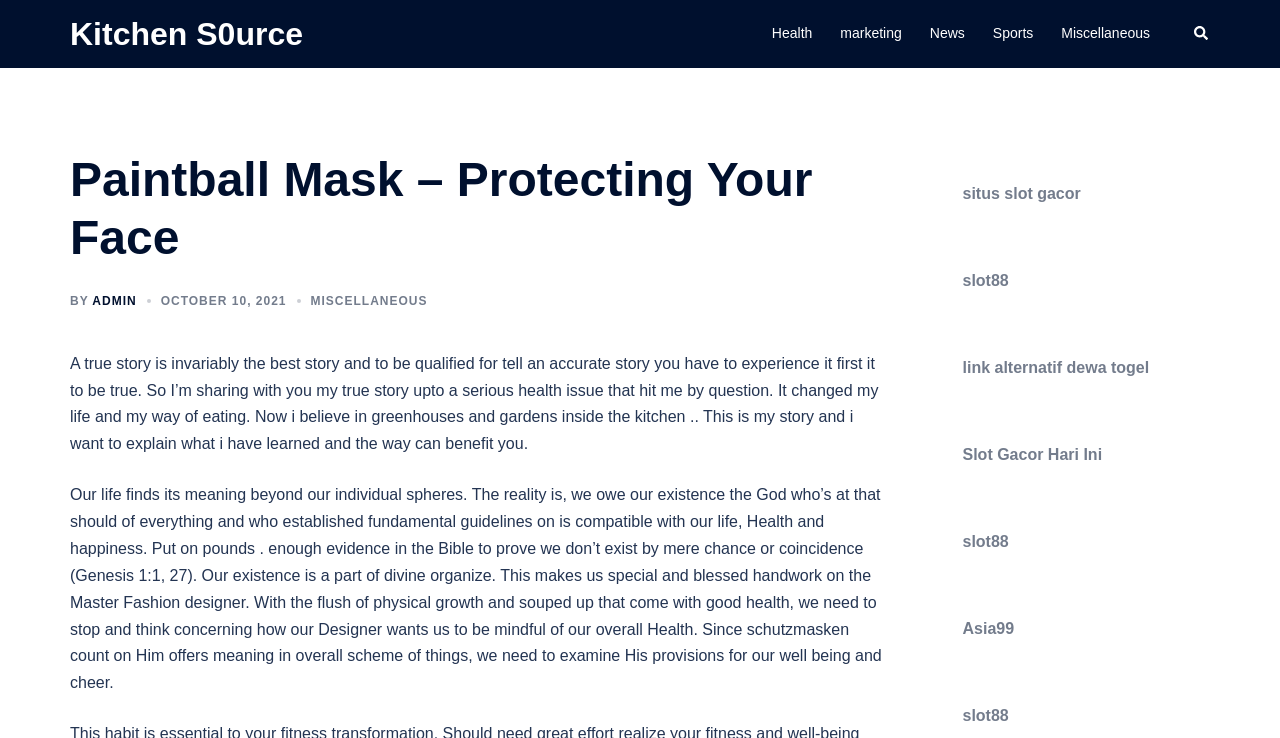Provide the bounding box coordinates for the UI element that is described as: "slot88".

[0.752, 0.369, 0.788, 0.392]